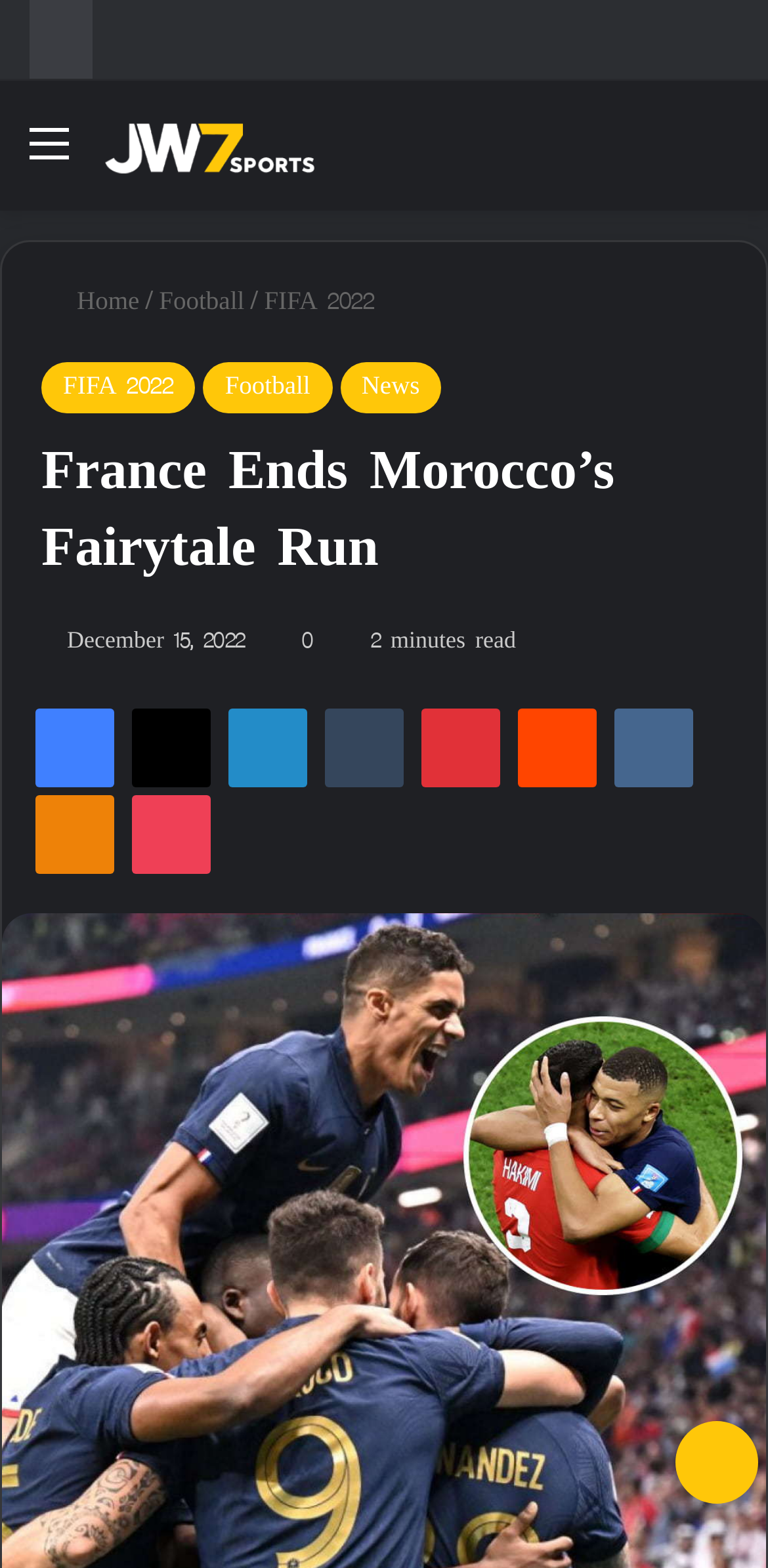Identify the bounding box of the HTML element described as: "FIFA 2022".

[0.054, 0.231, 0.254, 0.263]